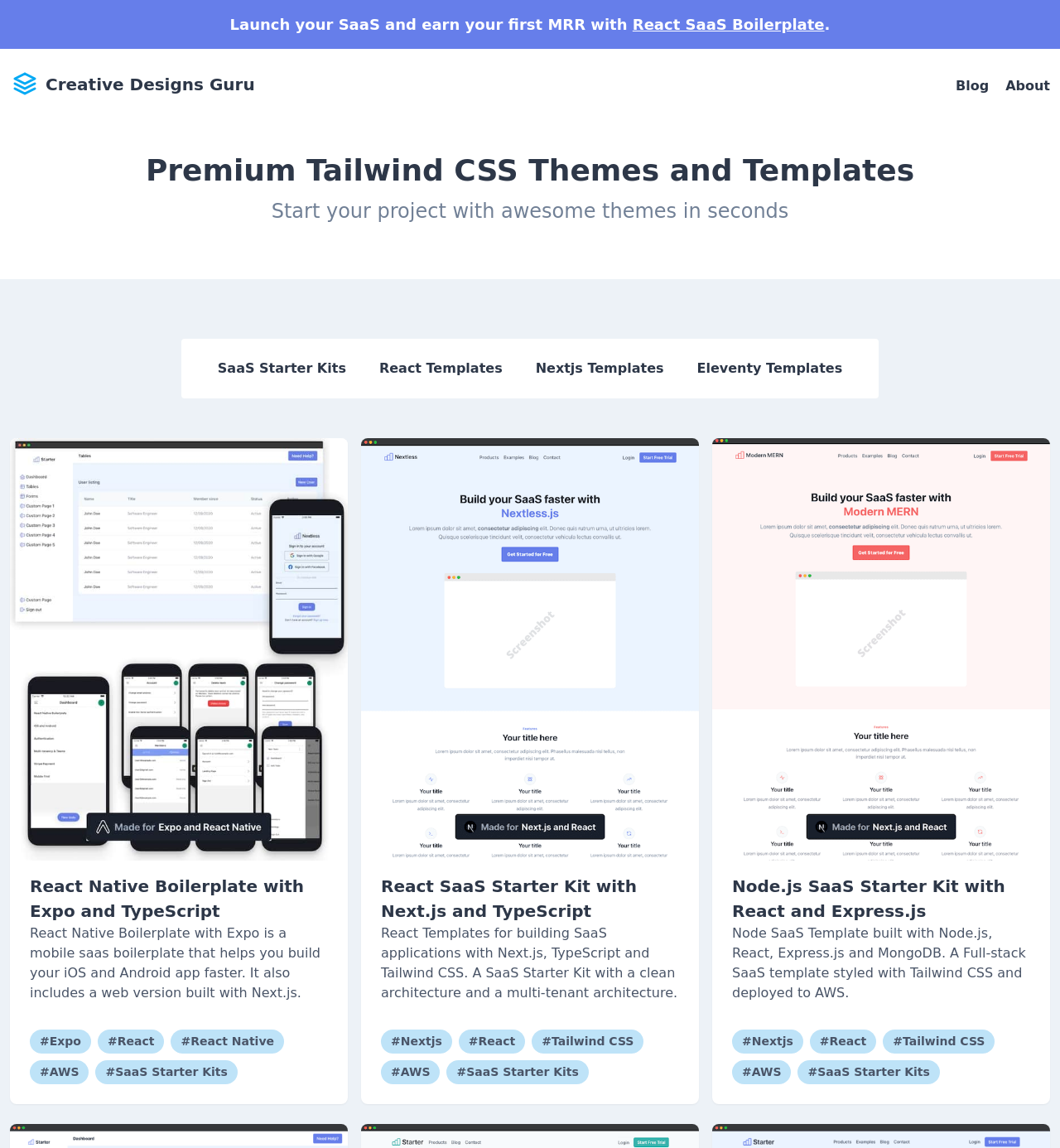Pinpoint the bounding box coordinates of the clickable element needed to complete the instruction: "Click on the link to launch your SaaS with React Boilerplate". The coordinates should be provided as four float numbers between 0 and 1: [left, top, right, bottom].

[0.597, 0.014, 0.778, 0.029]